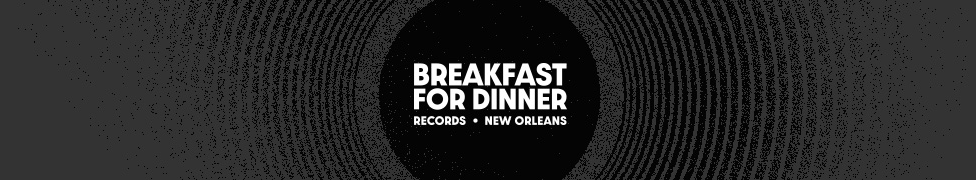Please analyze the image and provide a thorough answer to the question:
What is the font color of the main title?

According to the caption, the design features 'bold white text that reads BREAKFAST FOR DINNER', which implies that the font color of the main title is white.